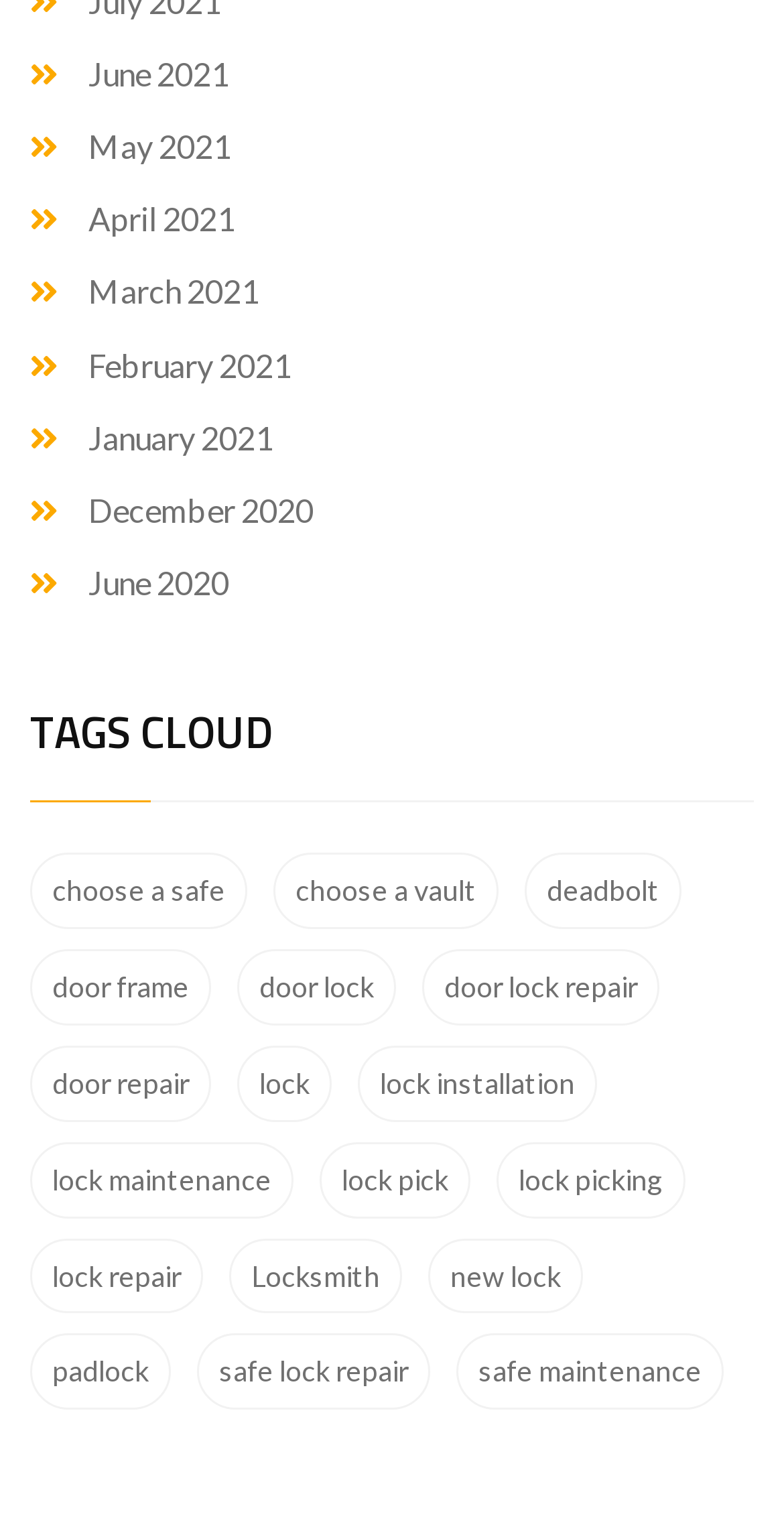Kindly determine the bounding box coordinates of the area that needs to be clicked to fulfill this instruction: "Choose a safe".

[0.038, 0.555, 0.315, 0.605]